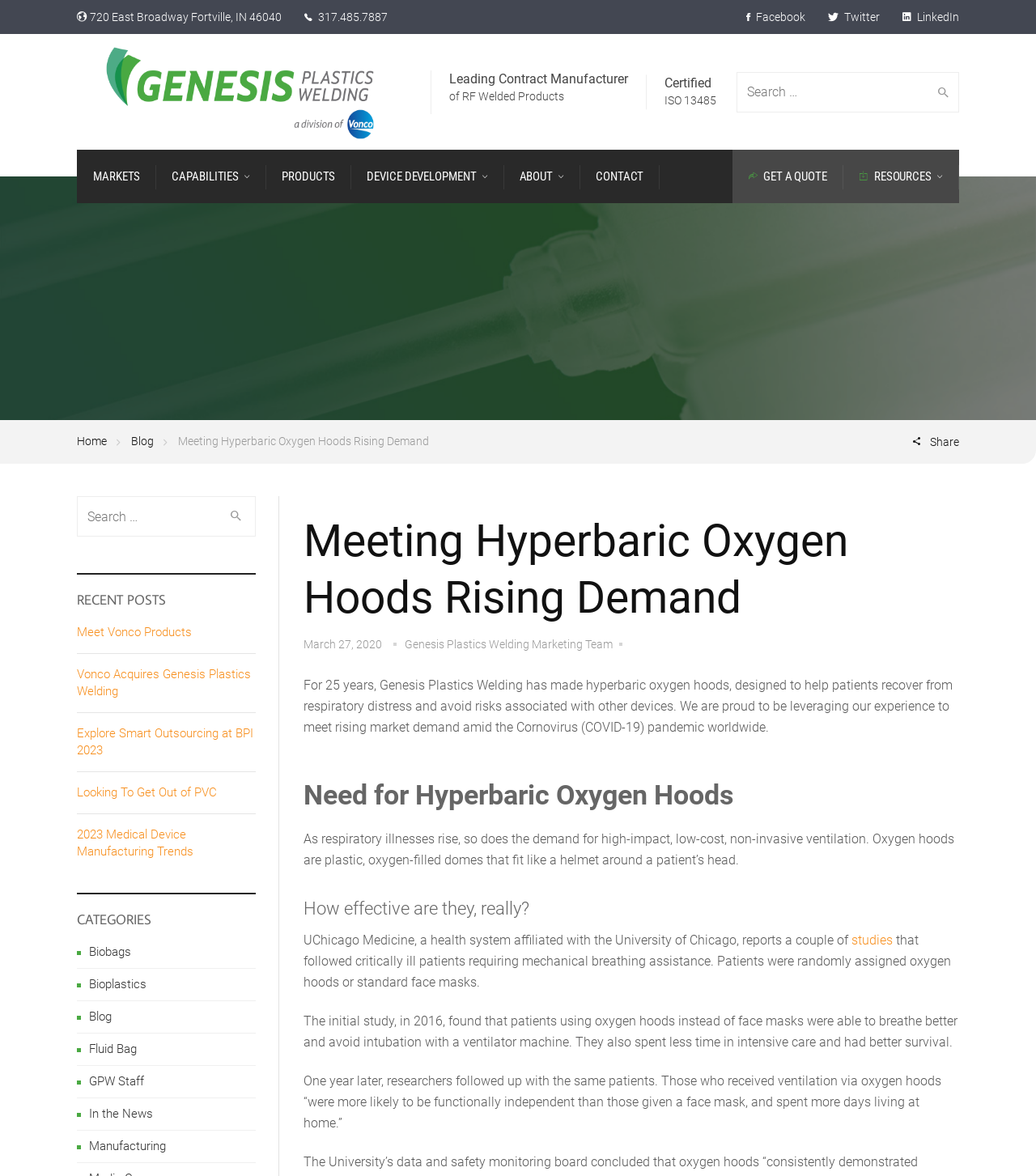How many social media links are there?
Refer to the image and offer an in-depth and detailed answer to the question.

There are three social media links at the top of the webpage, which are Facebook, Twitter, and LinkedIn.